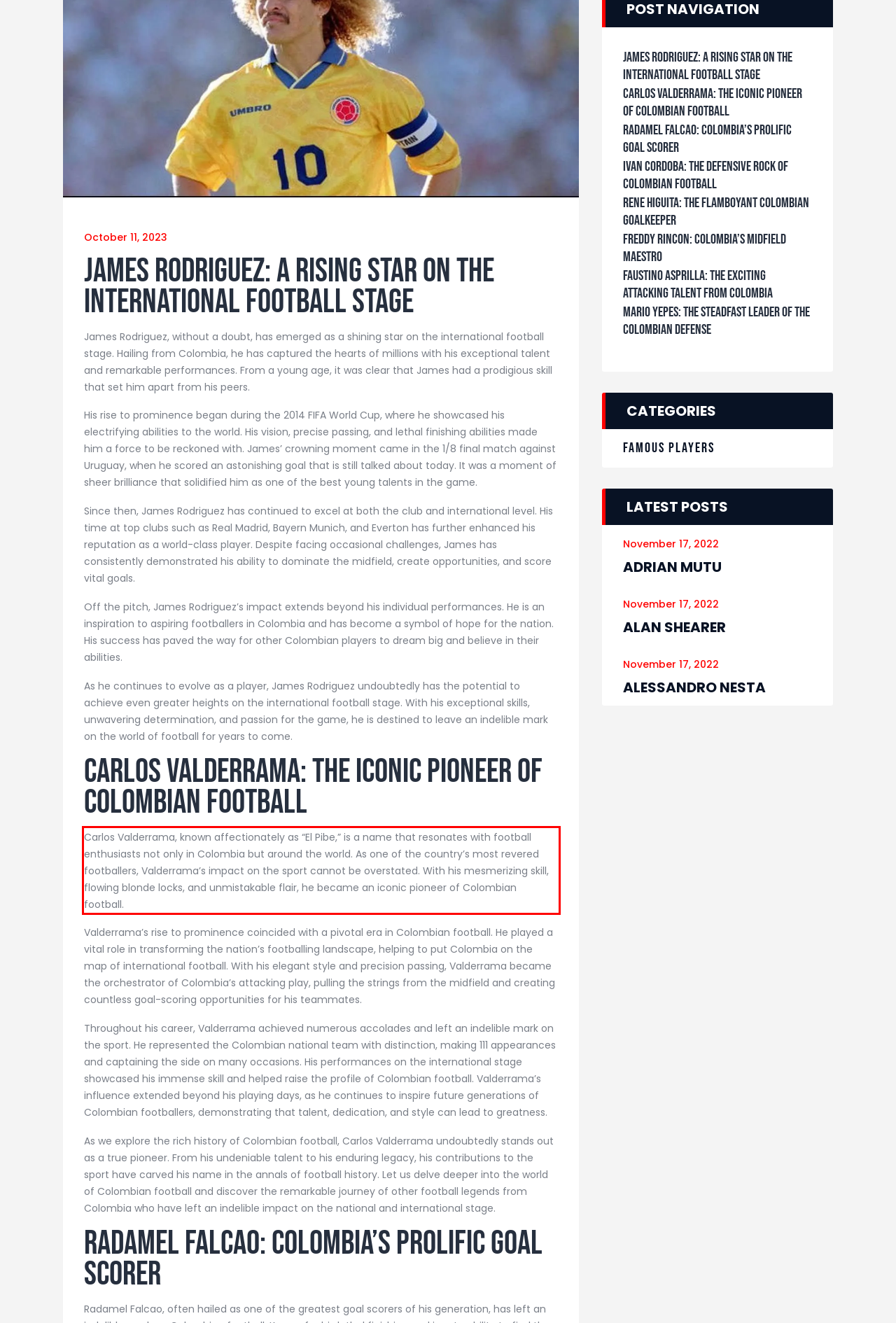Using OCR, extract the text content found within the red bounding box in the given webpage screenshot.

Carlos Valderrama, known affectionately as “El Pibe,” is a name that resonates with football enthusiasts not only in Colombia but around the world. As one of the country’s most revered footballers, Valderrama’s impact on the sport cannot be overstated. With his mesmerizing skill, flowing blonde locks, and unmistakable flair, he became an iconic pioneer of Colombian football.